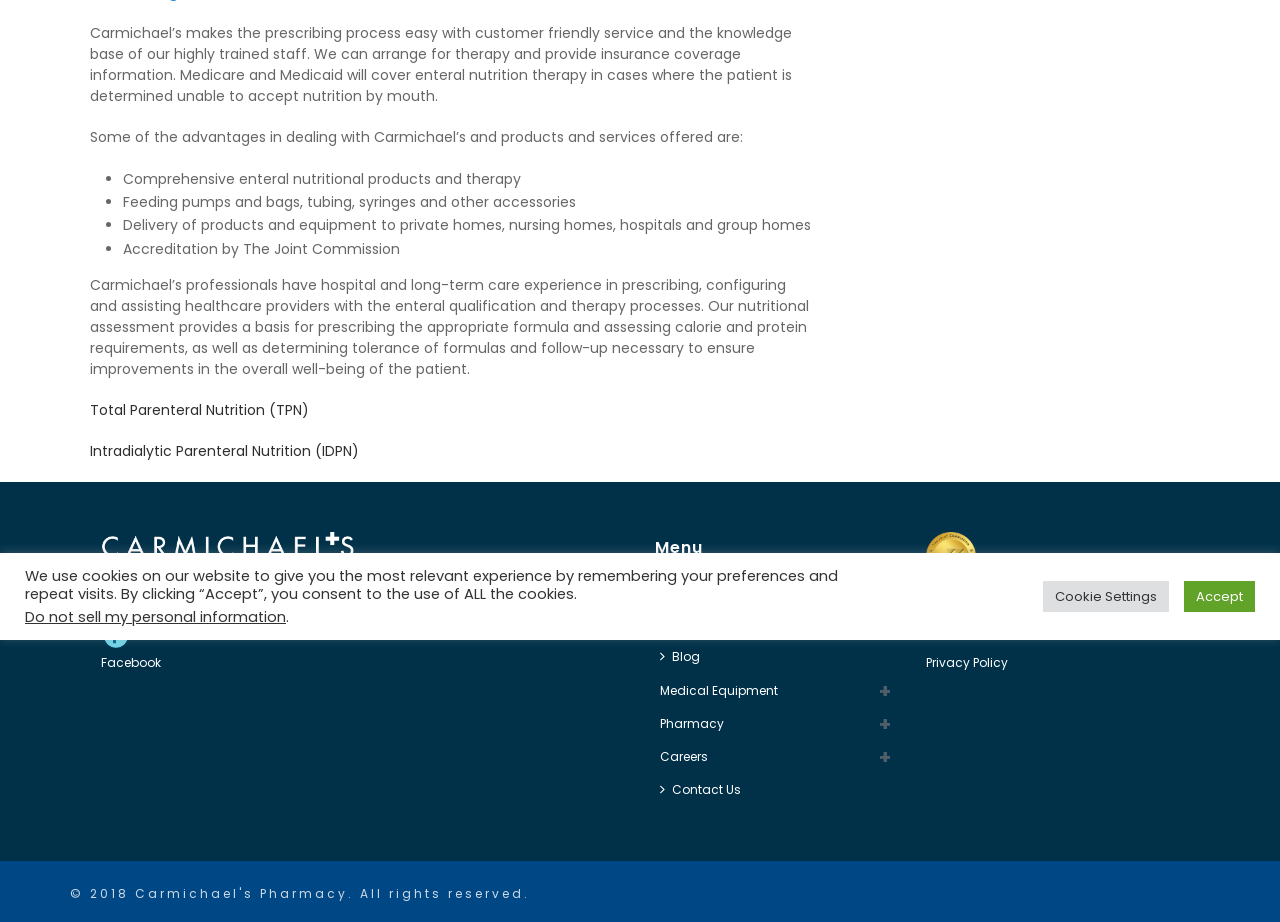From the webpage screenshot, predict the bounding box of the UI element that matches this description: "Intradialytic Parenteral Nutrition (IDPN)".

[0.07, 0.478, 0.28, 0.5]